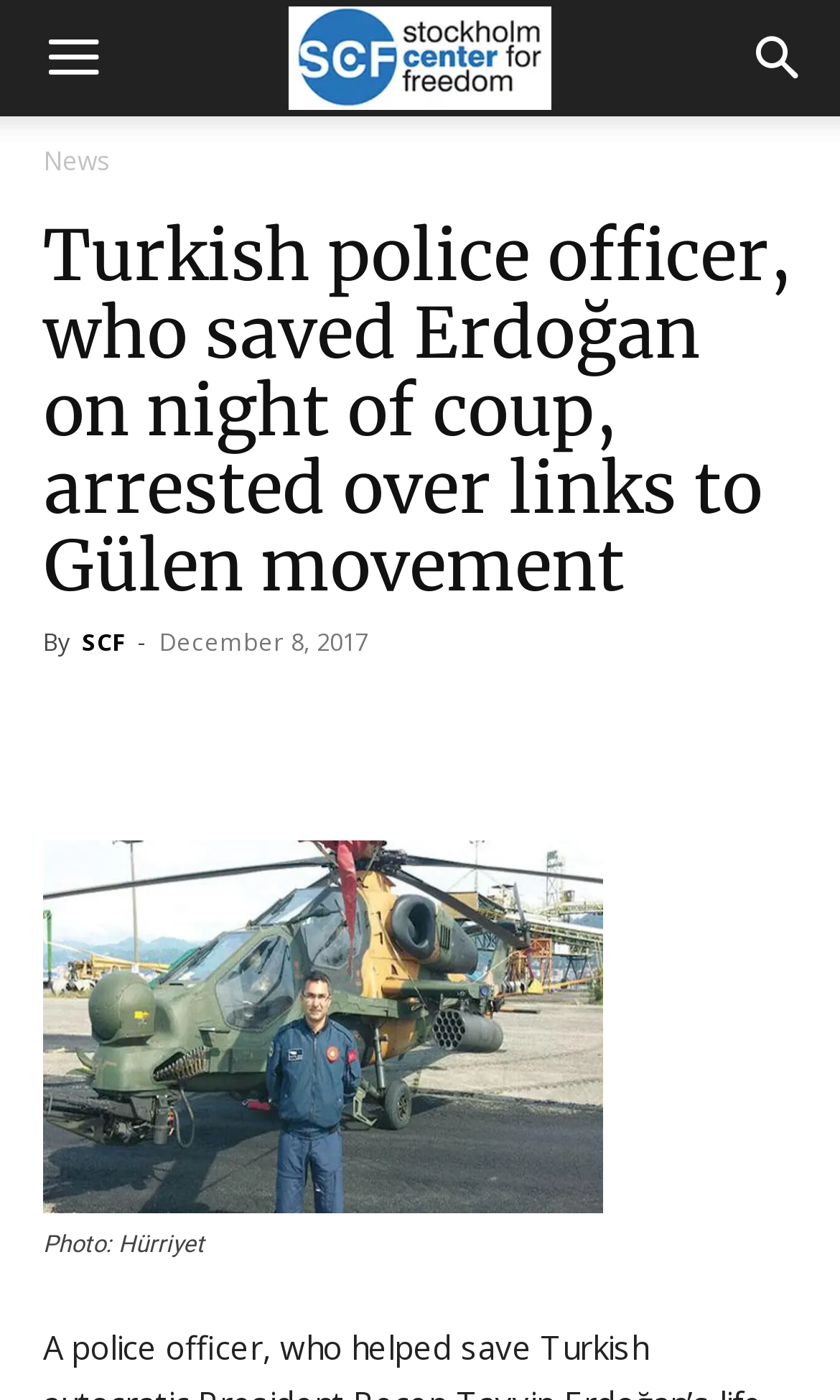Please identify the bounding box coordinates of where to click in order to follow the instruction: "Go to news page".

[0.051, 0.102, 0.131, 0.128]